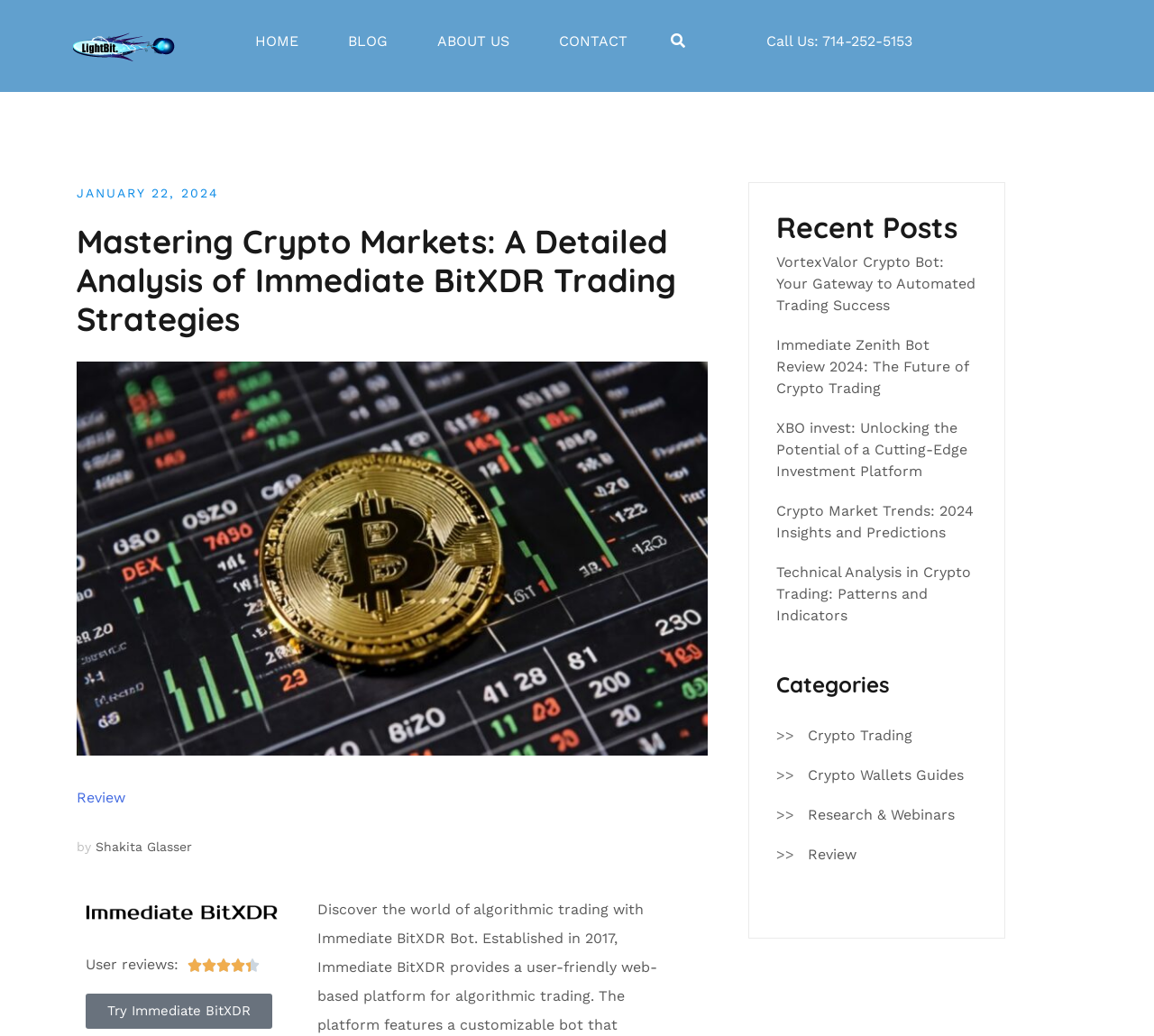Pinpoint the bounding box coordinates of the clickable area necessary to execute the following instruction: "View all webinars". The coordinates should be given as four float numbers between 0 and 1, namely [left, top, right, bottom].

None